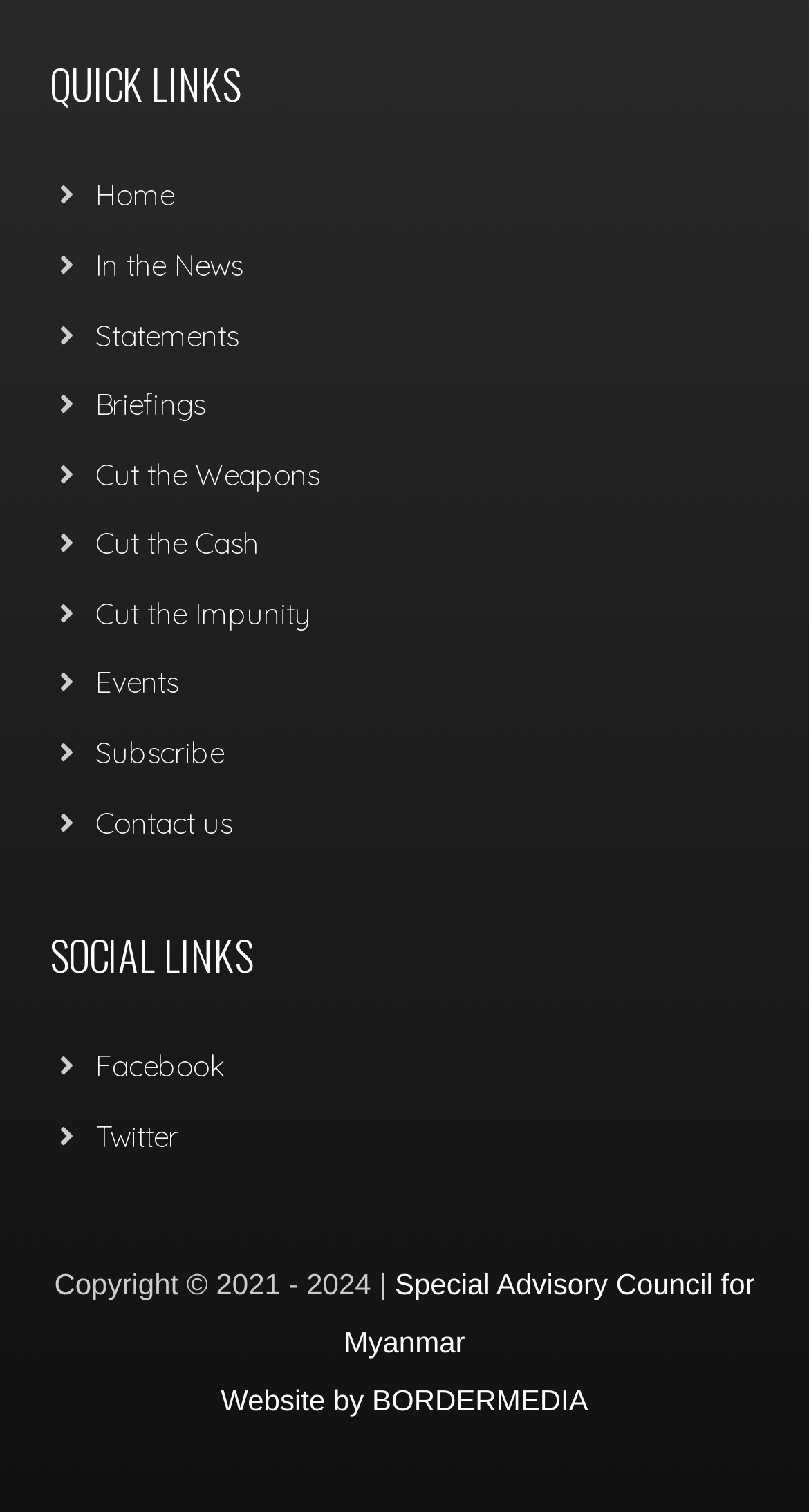Show the bounding box coordinates of the region that should be clicked to follow the instruction: "check Cut the Weapons."

[0.118, 0.301, 0.395, 0.326]